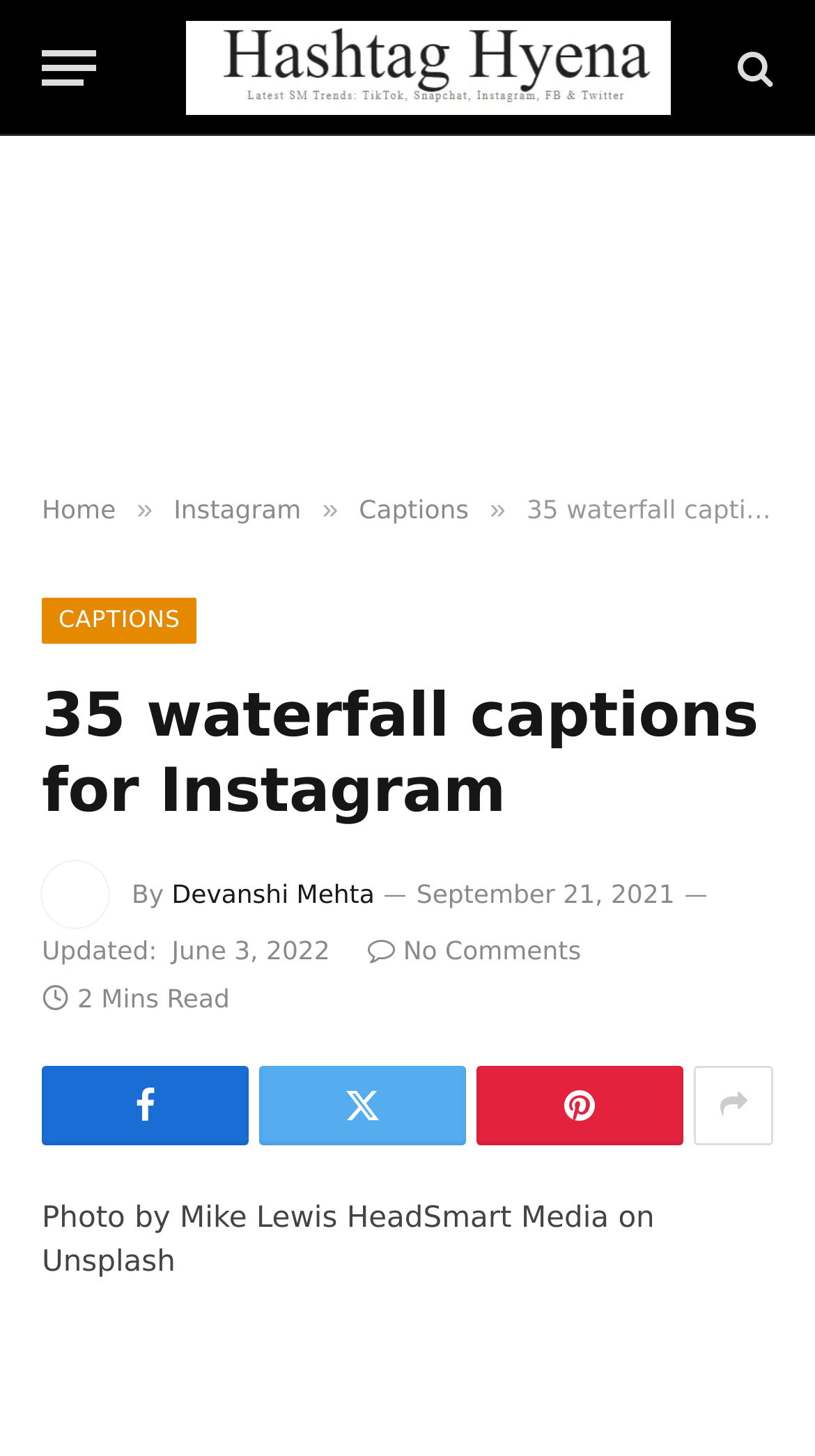Respond to the following question using a concise word or phrase: 
When was the webpage last updated?

June 3, 2022